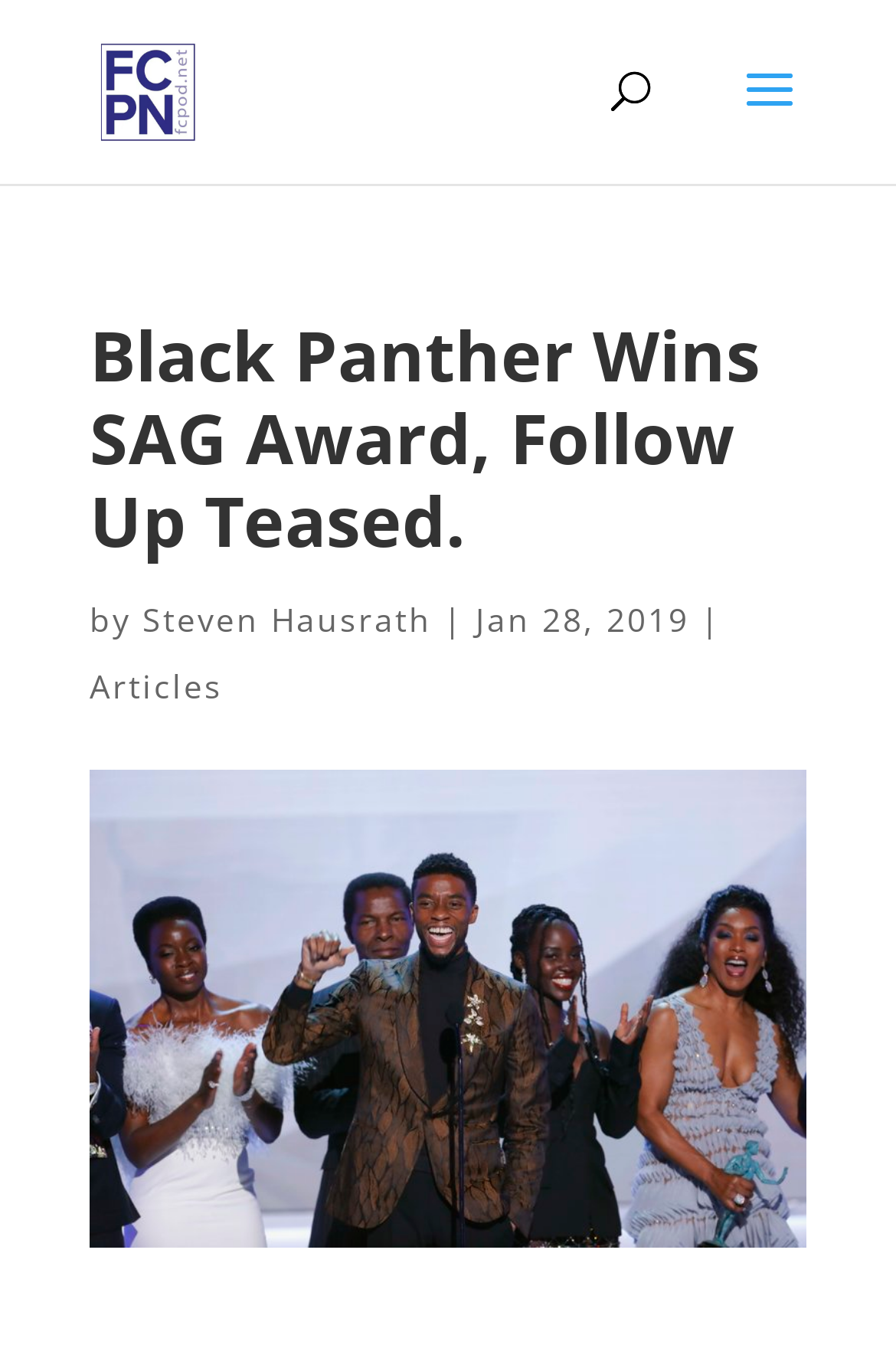Please reply to the following question with a single word or a short phrase:
What is the category of the article?

Articles